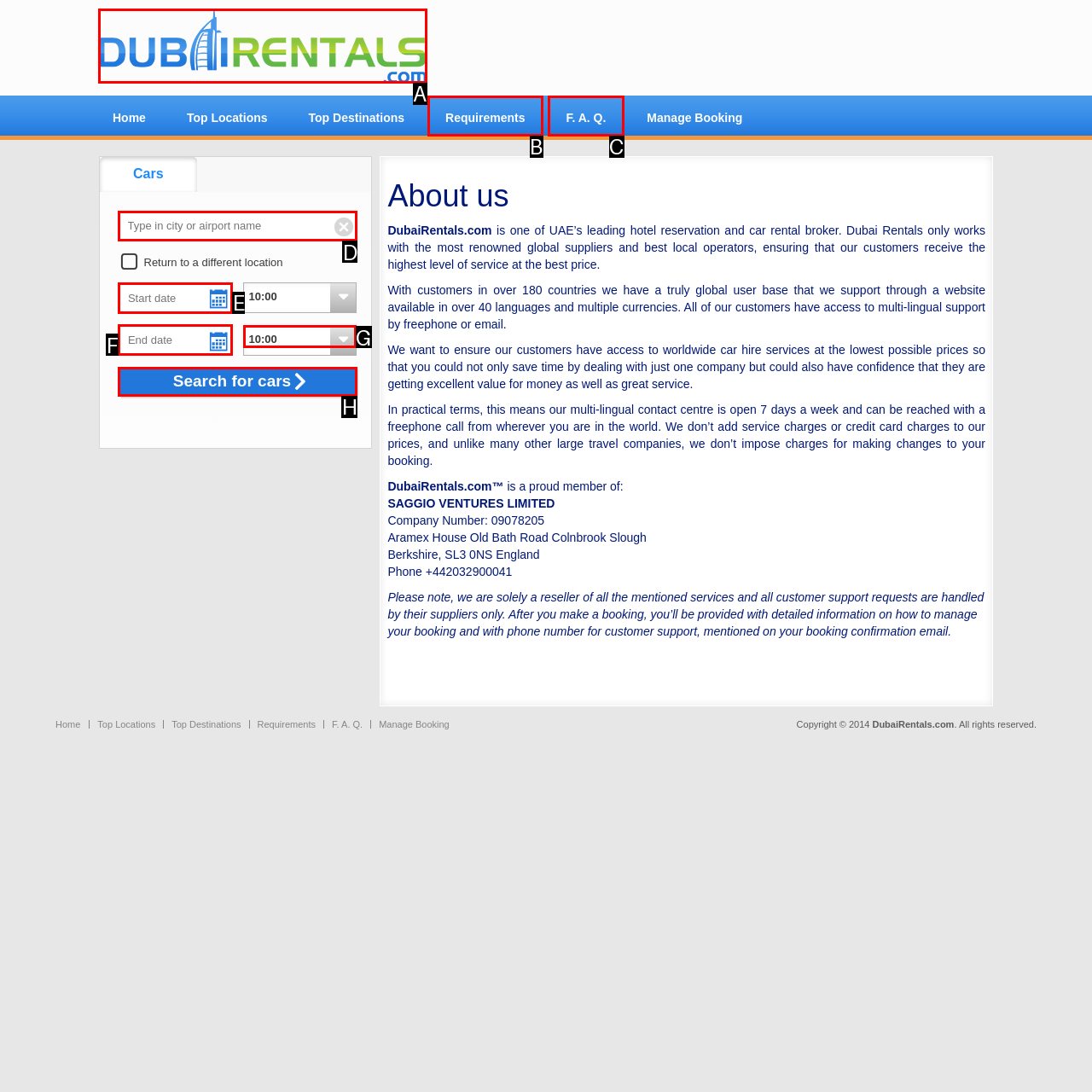Based on the task: Type in city or airport name, which UI element should be clicked? Answer with the letter that corresponds to the correct option from the choices given.

D